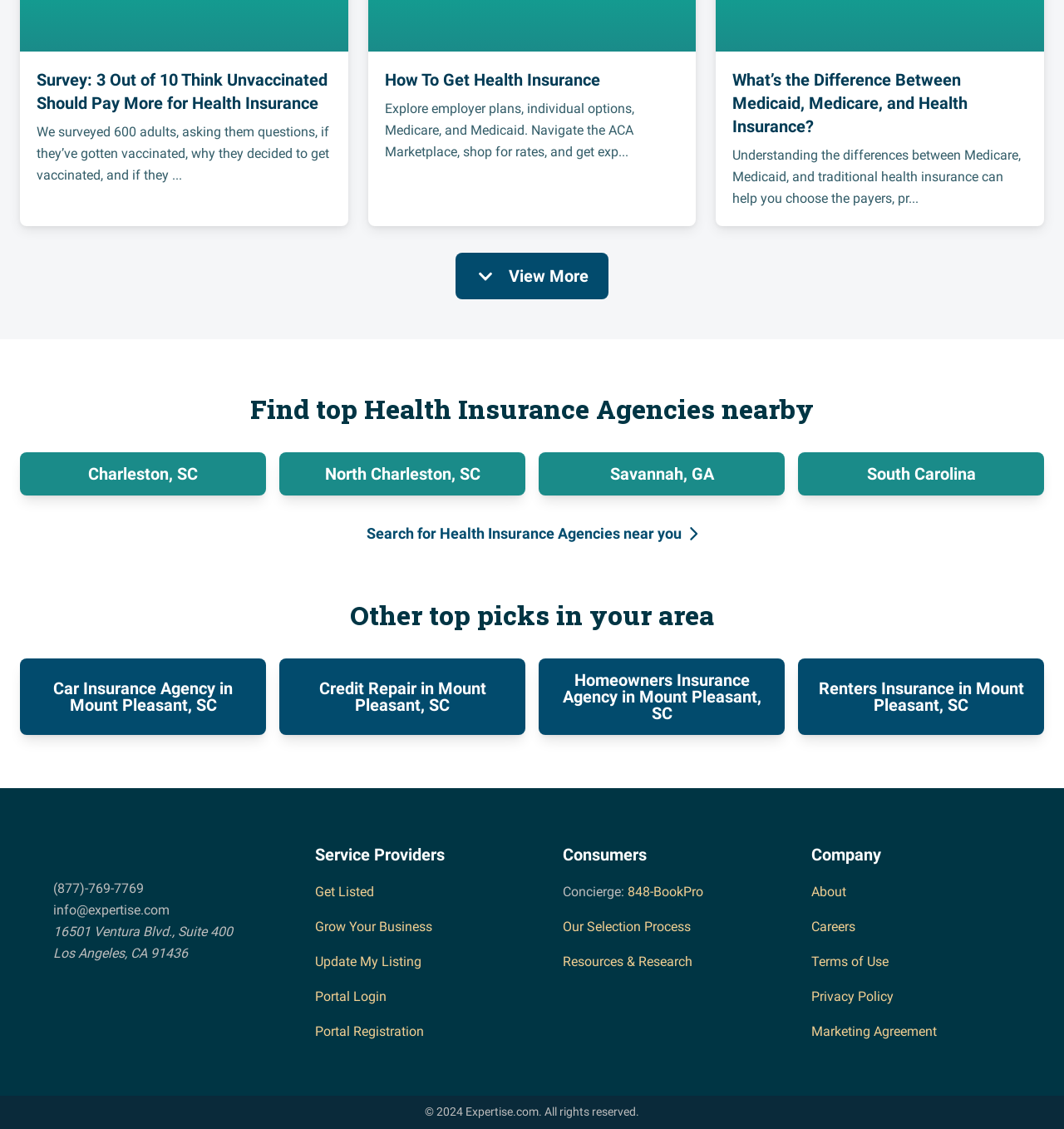What is the purpose of the 'View More' button?
Please use the visual content to give a single word or phrase answer.

To view more information